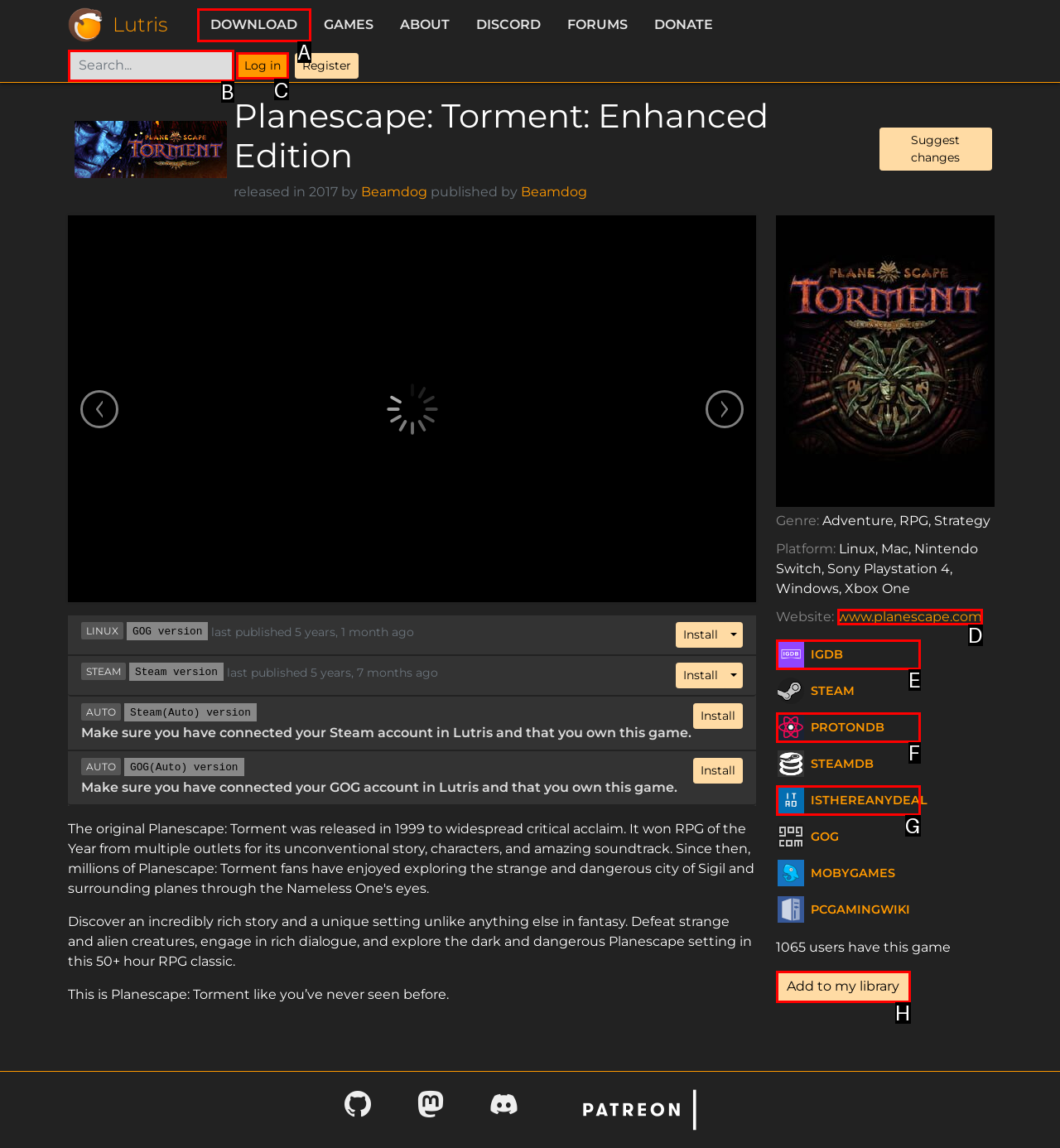Select the correct HTML element to complete the following task: Log in to your account
Provide the letter of the choice directly from the given options.

C